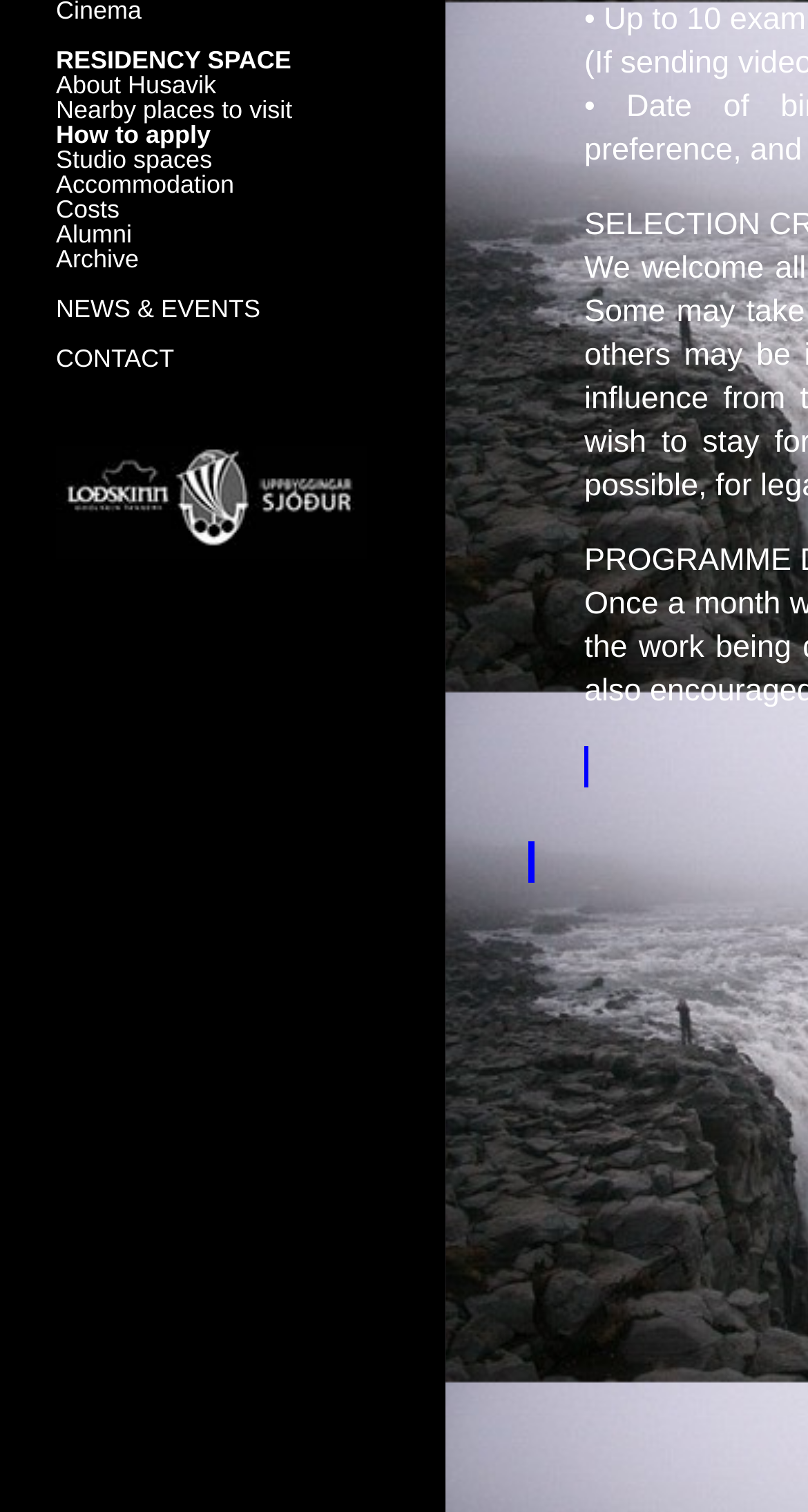From the webpage screenshot, predict the bounding box of the UI element that matches this description: "Costs".

[0.069, 0.129, 0.148, 0.148]